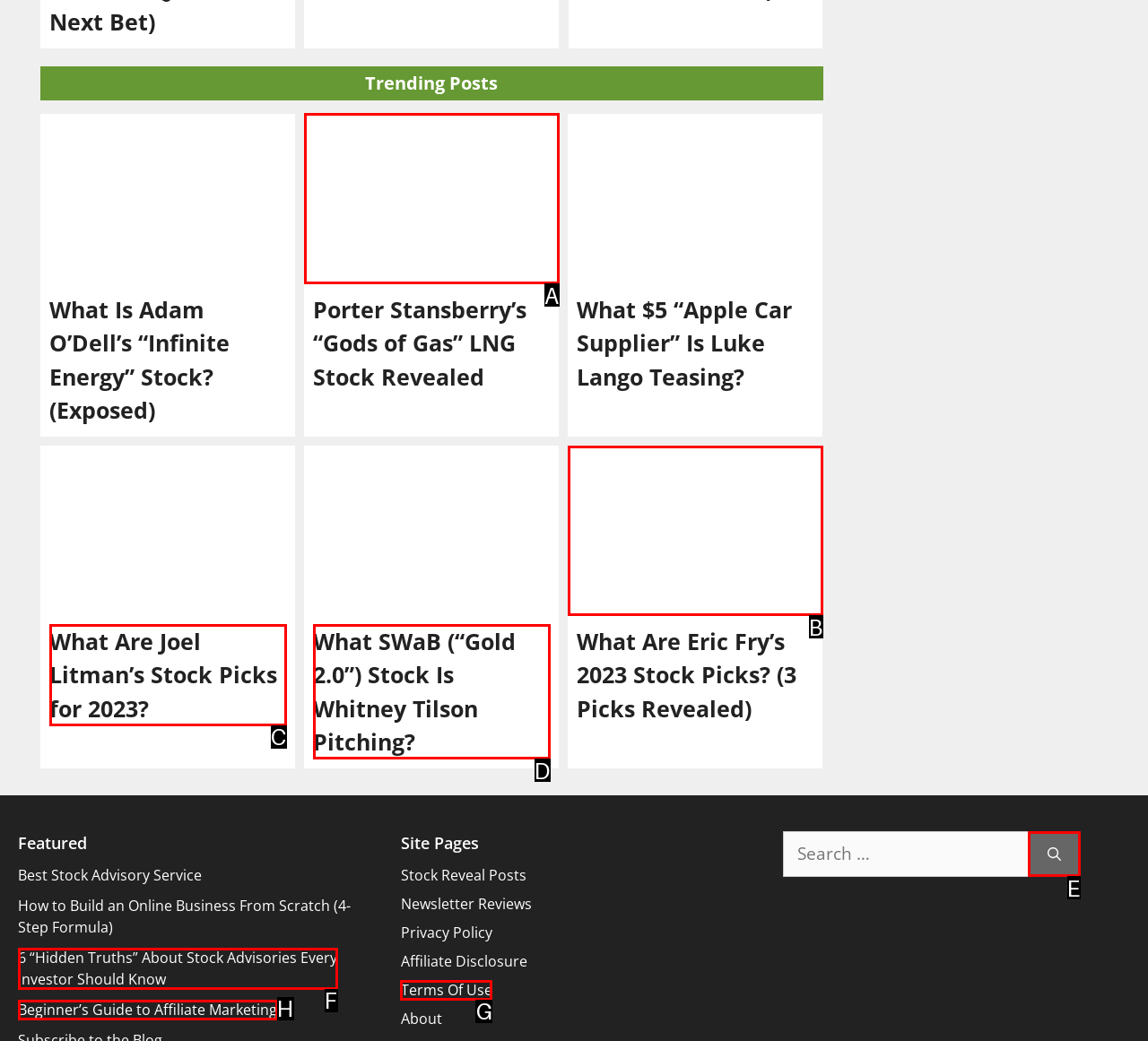Please identify the correct UI element to click for the task: Click on 'Search' button Respond with the letter of the appropriate option.

E